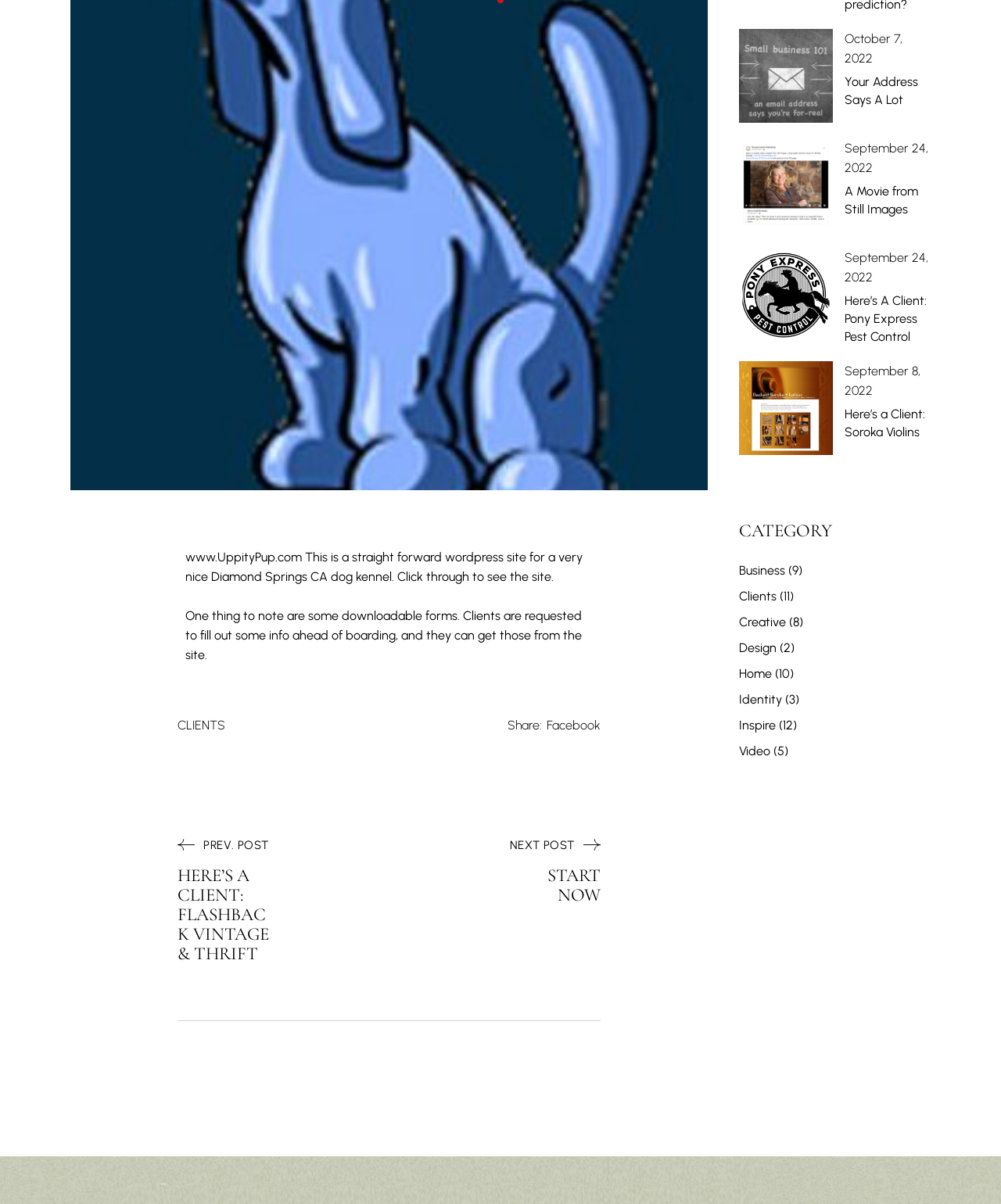Identify and provide the bounding box for the element described by: "Clients".

[0.178, 0.594, 0.225, 0.61]